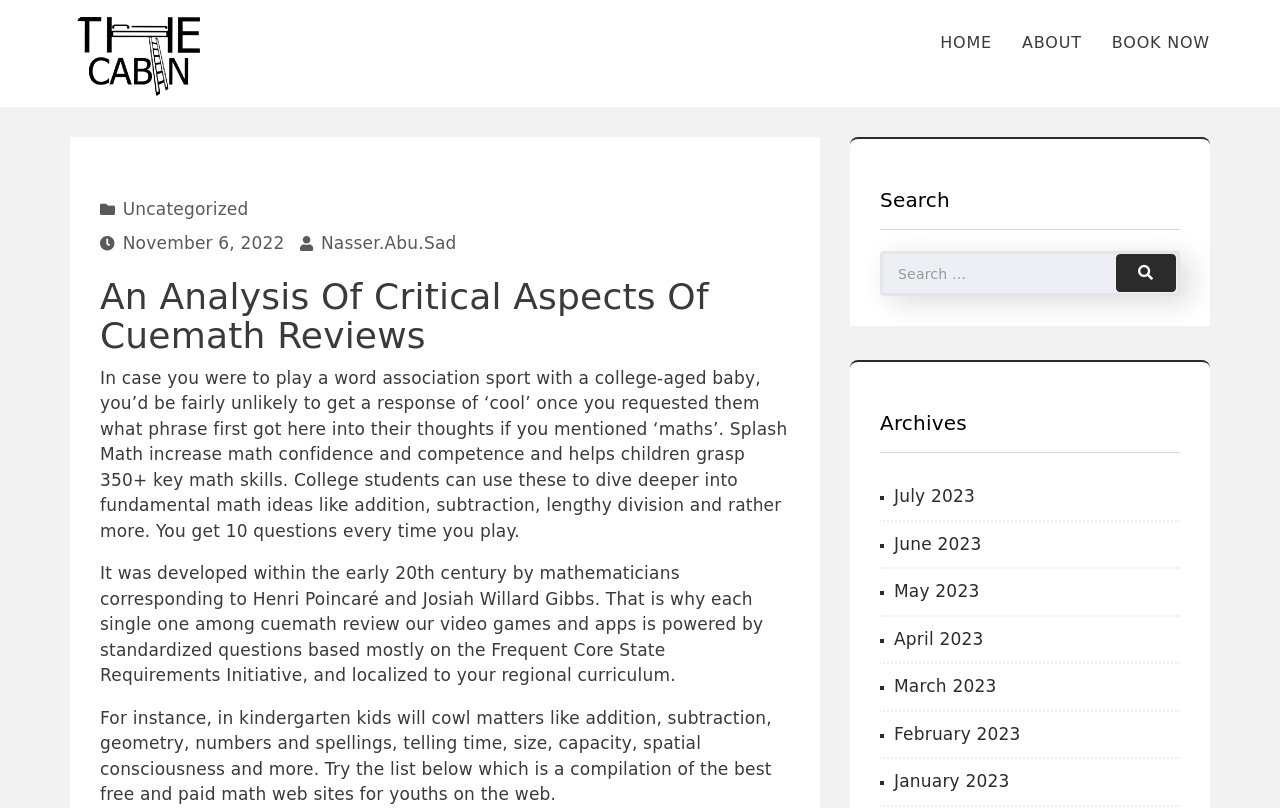Pinpoint the bounding box coordinates of the area that must be clicked to complete this instruction: "Search for something".

[0.69, 0.314, 0.872, 0.363]